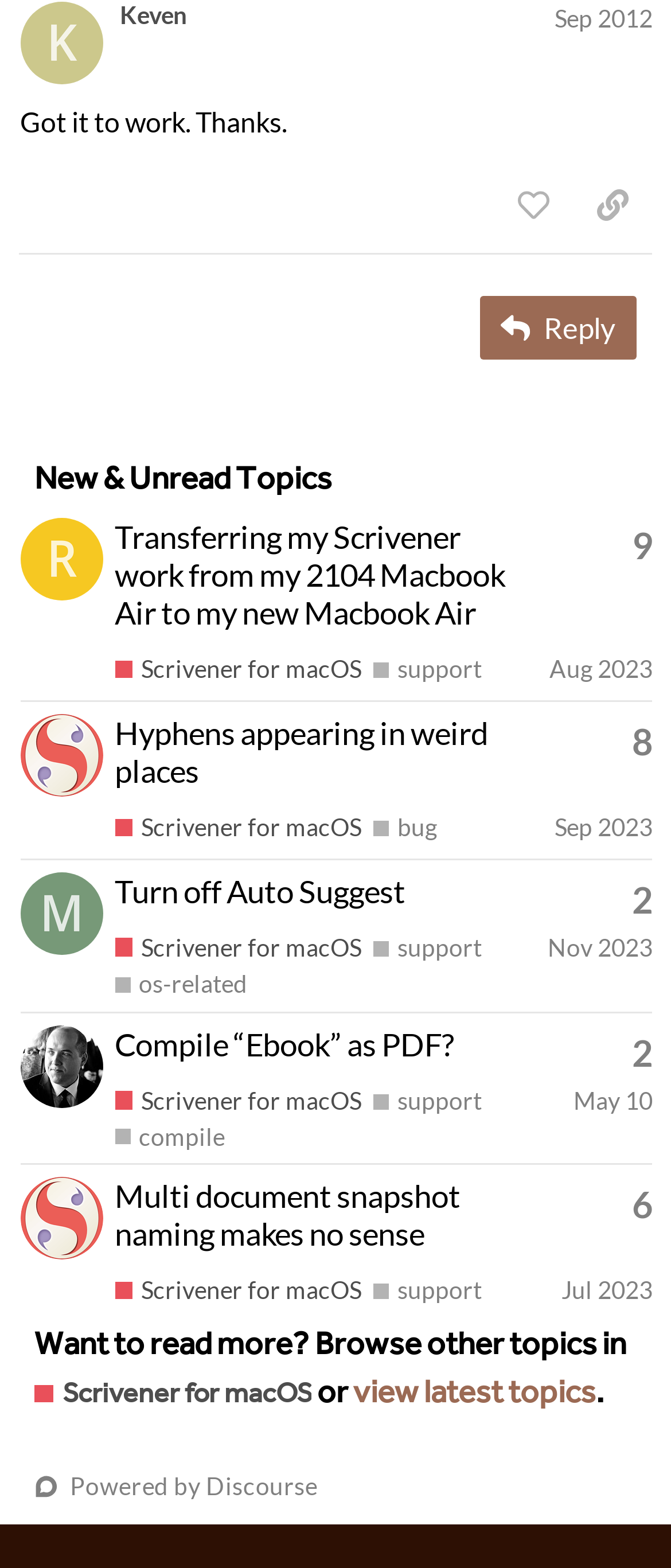Locate the bounding box coordinates of the clickable part needed for the task: "view guide on venting a dryer".

None